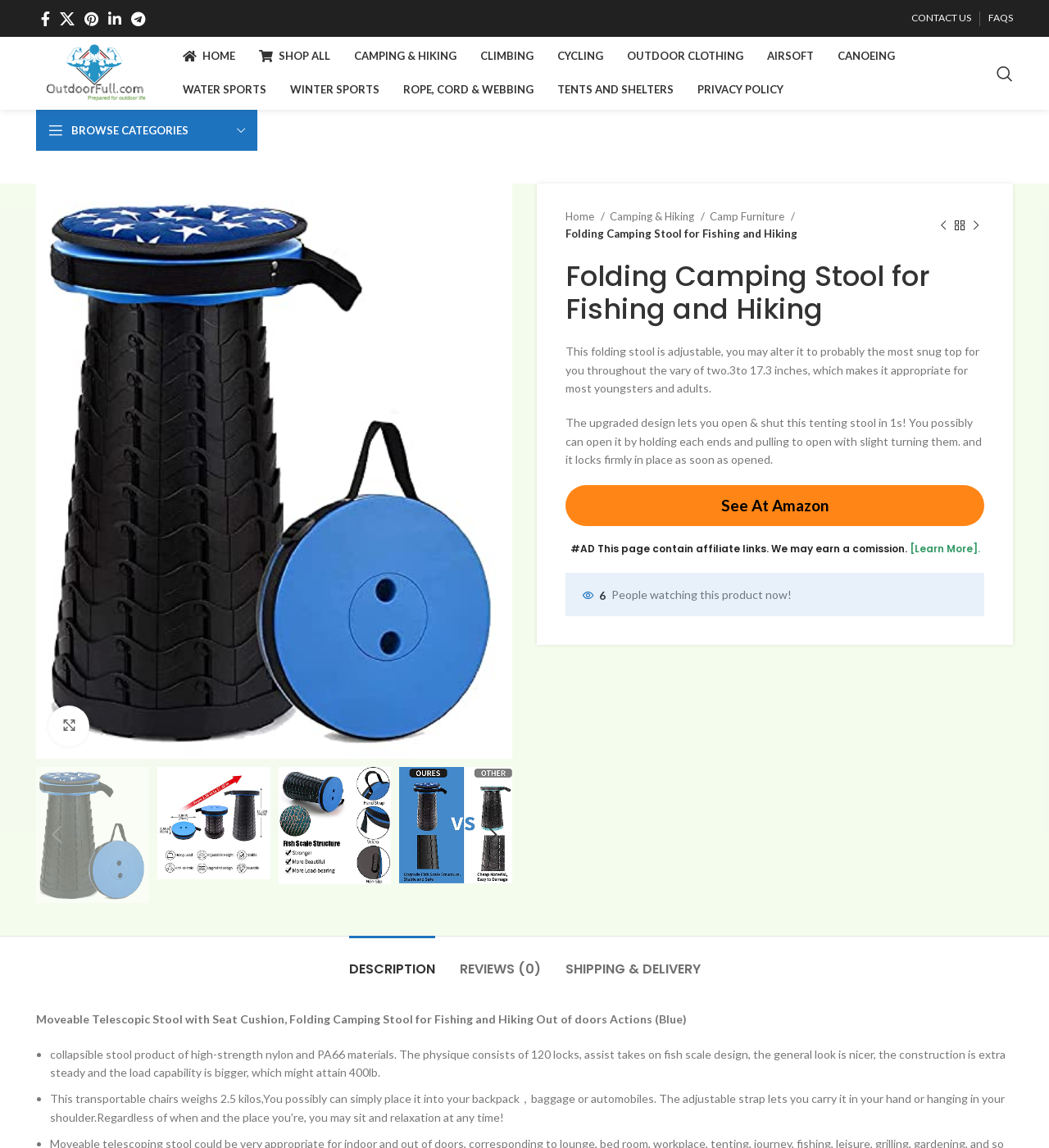Please identify the bounding box coordinates of the element's region that needs to be clicked to fulfill the following instruction: "Check out product reviews". The bounding box coordinates should consist of four float numbers between 0 and 1, i.e., [left, top, right, bottom].

[0.438, 0.815, 0.515, 0.859]